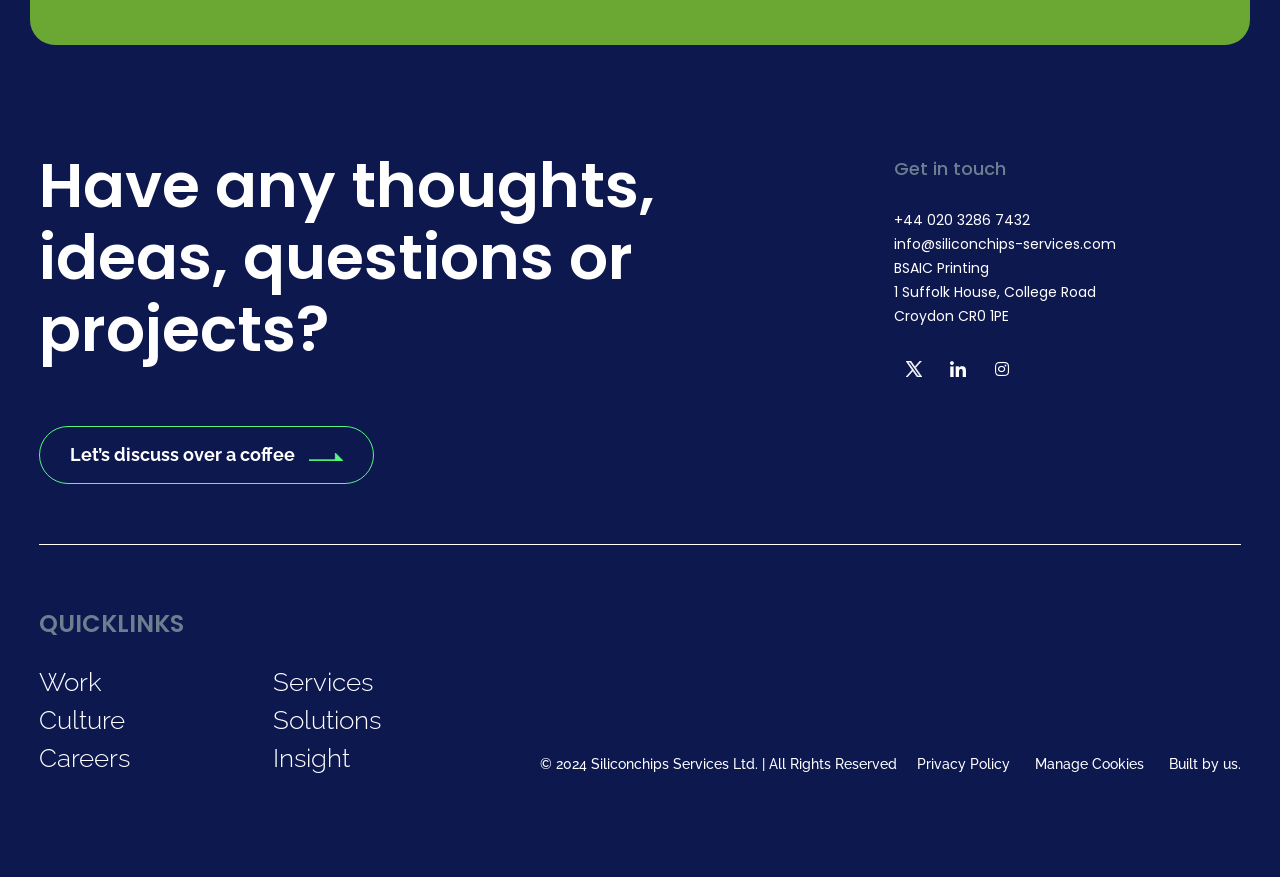What is the company's phone number?
Look at the image and construct a detailed response to the question.

I found the company's phone number by looking at the 'Get in touch' section, where I saw a link with the phone number '+44 020 3286 7432'.